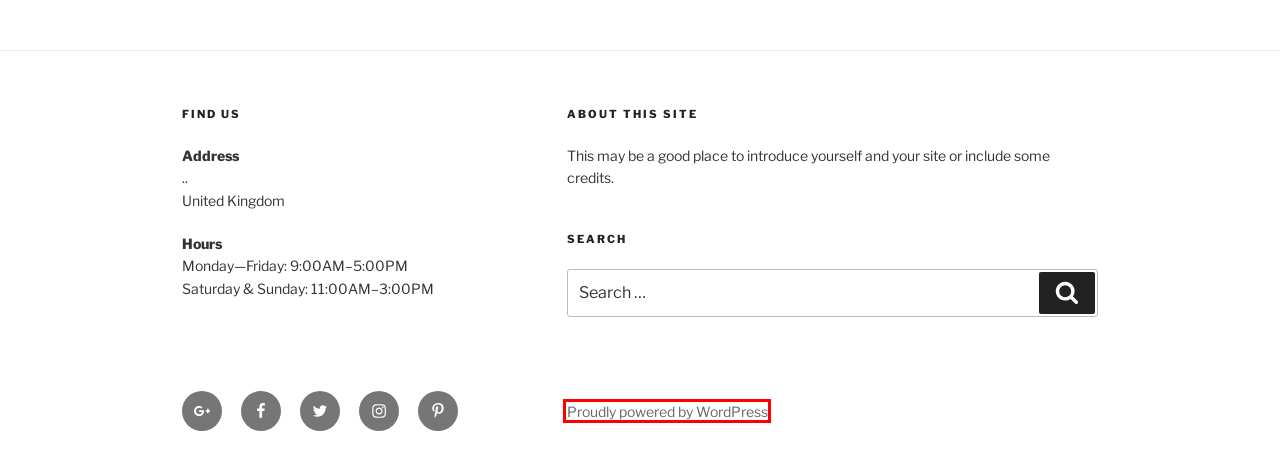Examine the screenshot of a webpage with a red bounding box around a specific UI element. Identify which webpage description best matches the new webpage that appears after clicking the element in the red bounding box. Here are the candidates:
A. The Women's Health Clinic Archives - Lyndsey Hiatt
B. My Story: Being on This Morning TV show - Lyndsey Hiatt
C. Blog Tool, Publishing Platform, and CMS – WordPress.org
D. Lyndsey Hiatt - Say no to social taboo - let's talk "VAGINA"
E. Log In ‹ Lyndsey Hiatt — WordPress
F. Lyndsey Hiatt Archives - Lyndsey Hiatt
G. gina, Author at Lyndsey Hiatt
H. vagina Archives - Lyndsey Hiatt

C